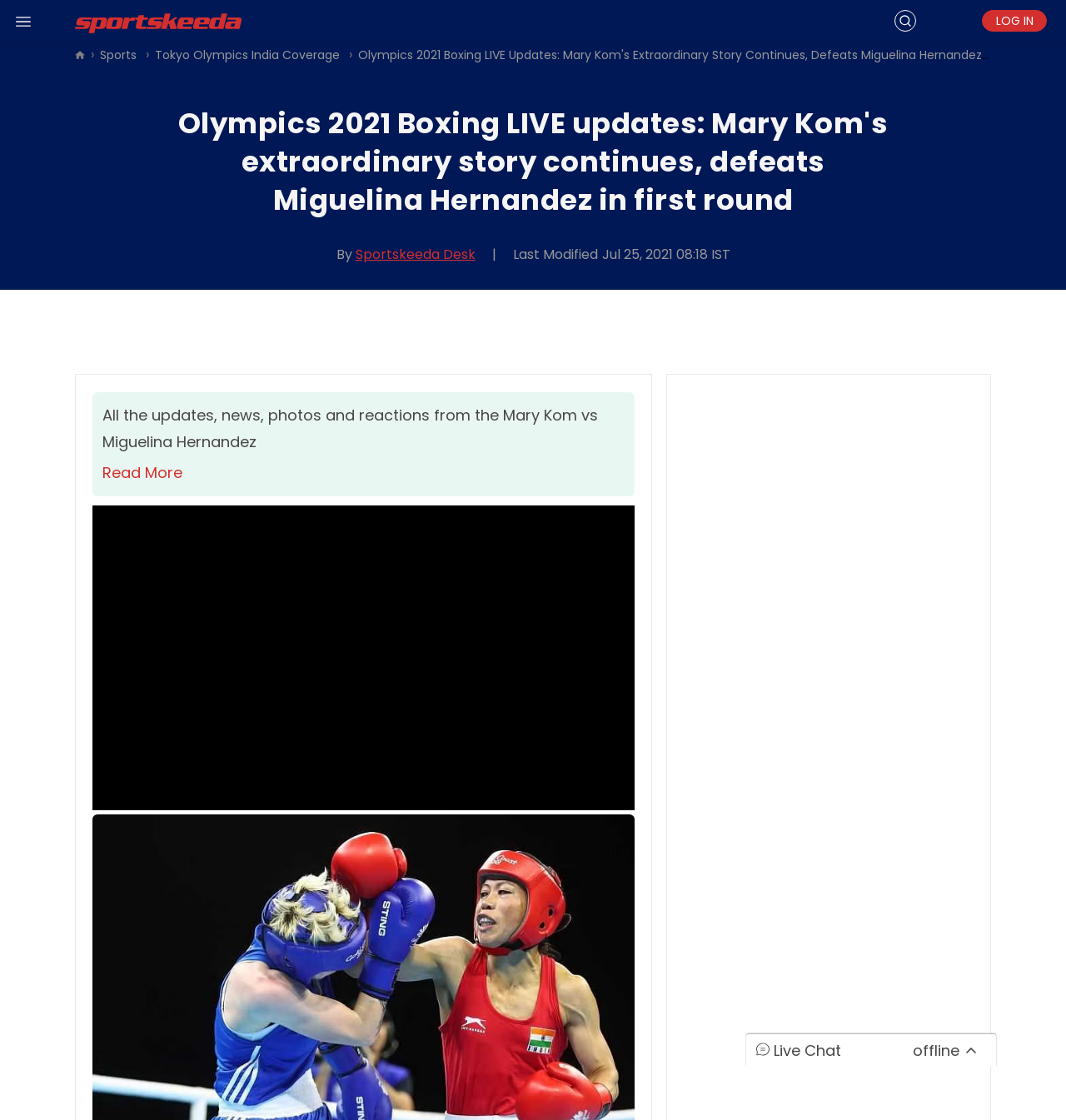Illustrate the webpage's structure and main components comprehensively.

The webpage is about the Olympics 2021 boxing match between Mary Kom and Miguelina Hernandez. At the top left corner, there is a small image of a menu button. Next to it, there is a link to "Sports news" with a corresponding image. On the top right corner, there is a link to "LOG IN". 

Below the top navigation bar, there are several links to different sports categories, including "Sports News", "Sports", and "Tokyo Olympics India Coverage". 

The main content of the webpage is a heading that summarizes the match, stating that Mary Kom's extraordinary story continues as she defeats Miguelina Hernandez in the first round. Below the heading, there is a byline that credits the article to "Sportskeeda Desk" and provides the last modified date. 

On the left side of the main content, there is an unchecked checkbox labeled "Read More". Below the checkbox, there is a heading that summarizes the content of the webpage, which includes updates, news, photos, and reactions from the Mary Kom vs Miguelina Hernandez match.

At the bottom of the webpage, there is a chat section with an image of a chat icon, a "Live Chat" label, and a status indicator showing that the chat is currently offline.